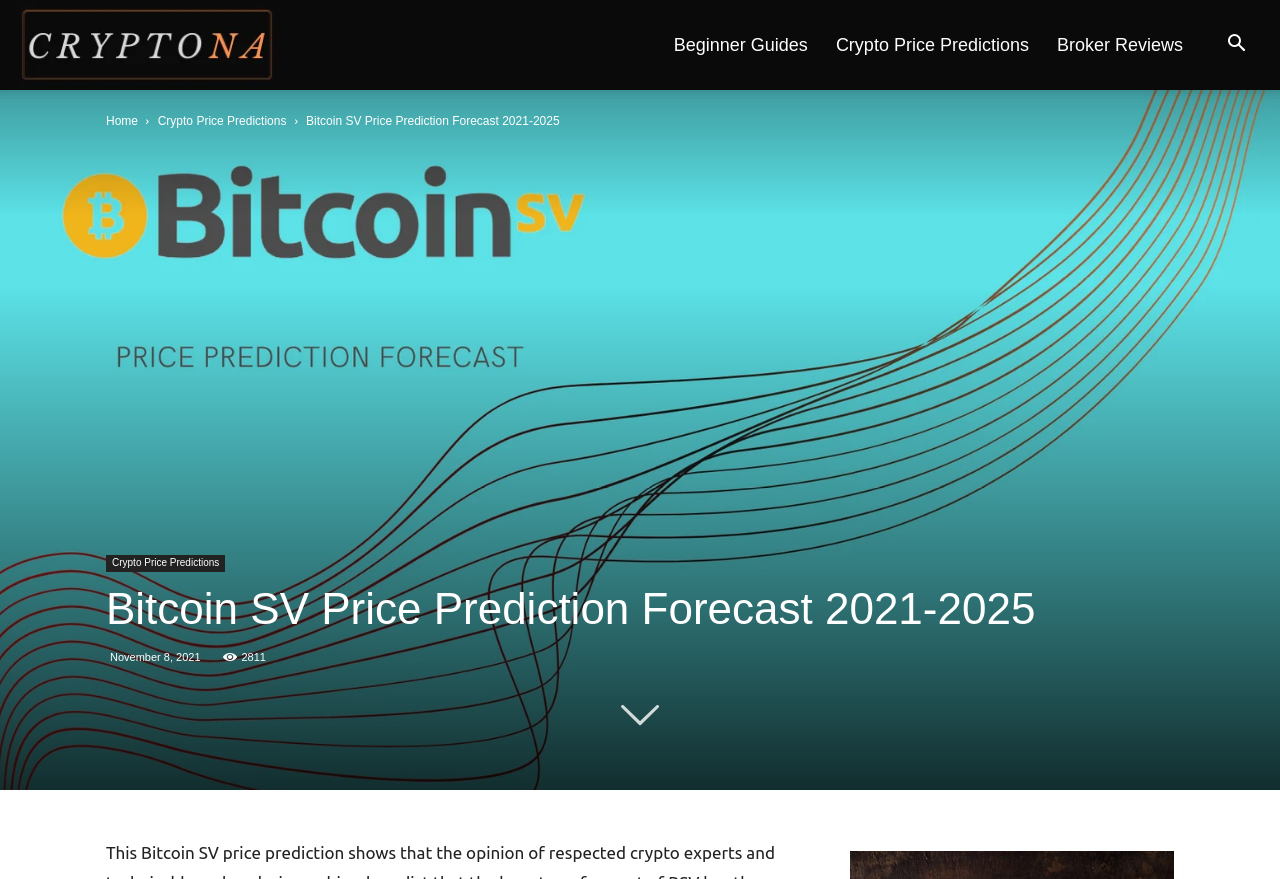Can you identify the bounding box coordinates of the clickable region needed to carry out this instruction: 'Search for something'? The coordinates should be four float numbers within the range of 0 to 1, stated as [left, top, right, bottom].

[0.947, 0.043, 0.984, 0.061]